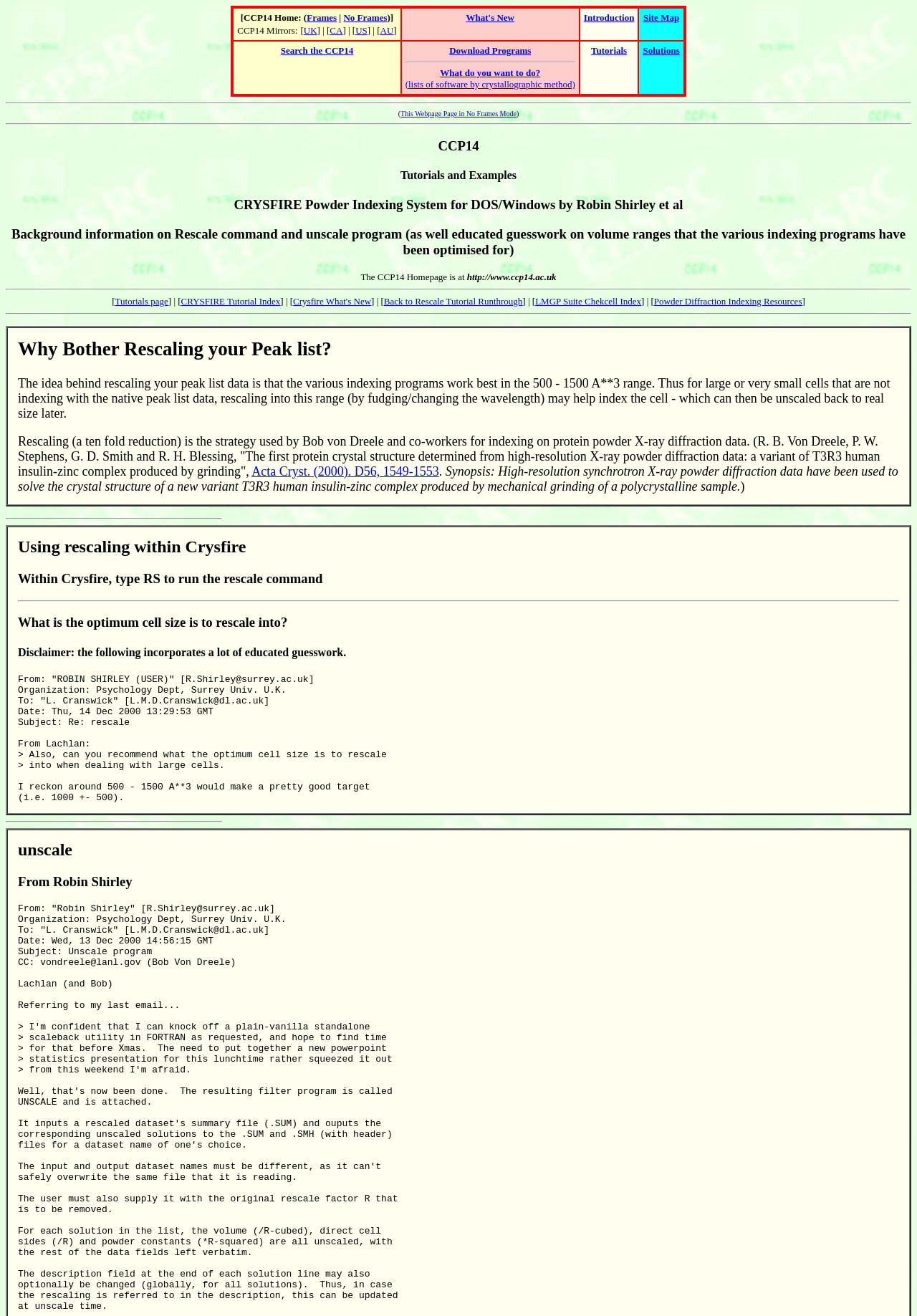Predict the bounding box of the UI element based on the description: "No Frames". The coordinates should be four float numbers between 0 and 1, formatted as [left, top, right, bottom].

[0.375, 0.009, 0.422, 0.017]